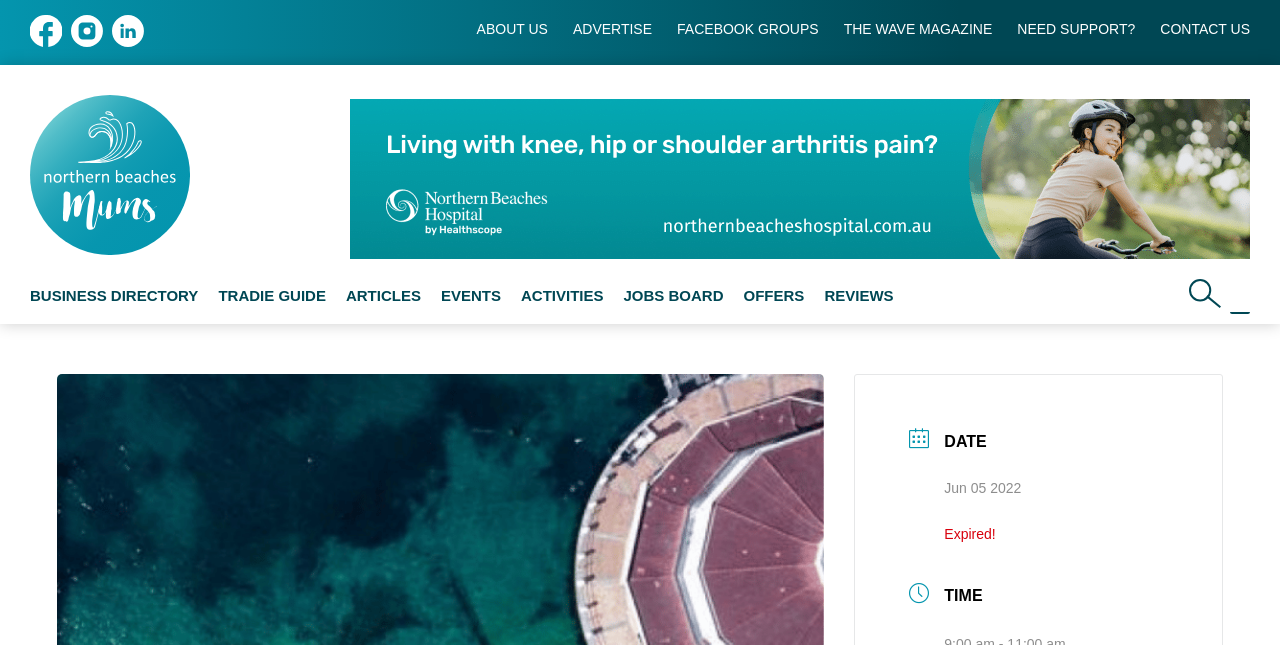Please locate the bounding box coordinates for the element that should be clicked to achieve the following instruction: "Read the article about winter school holiday guide 2024". Ensure the coordinates are given as four float numbers between 0 and 1, i.e., [left, top, right, bottom].

[0.365, 0.576, 0.513, 0.649]